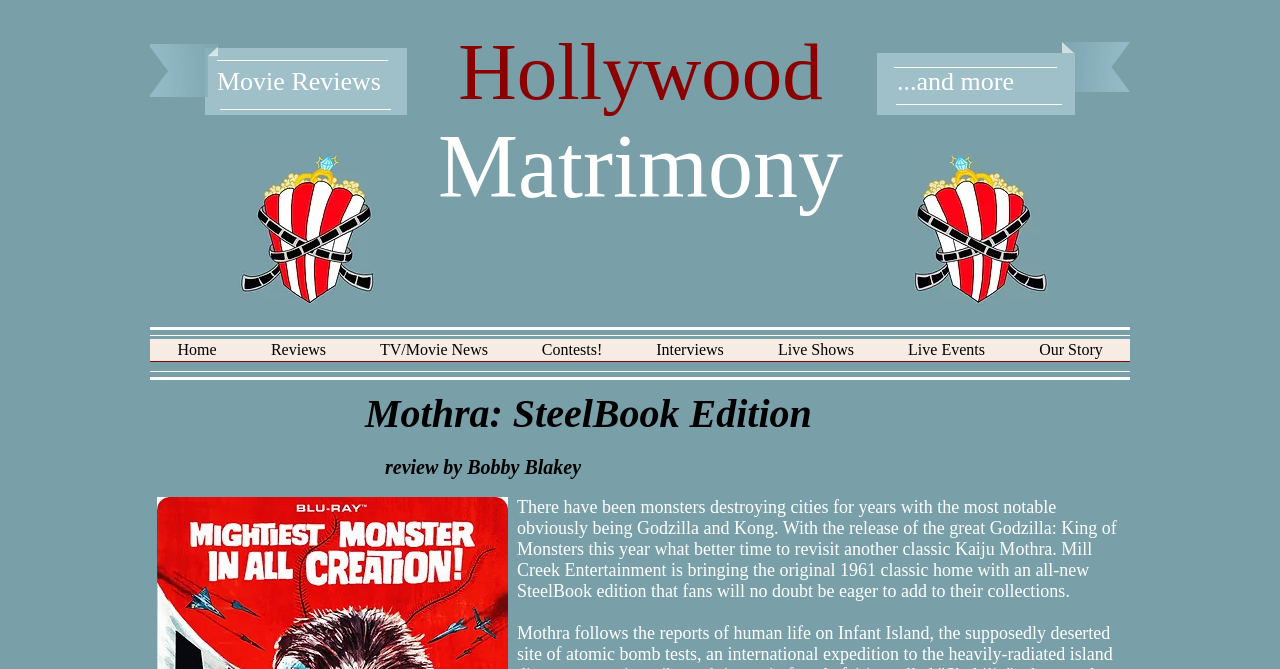Determine the bounding box coordinates of the clickable region to follow the instruction: "Contact us".

None